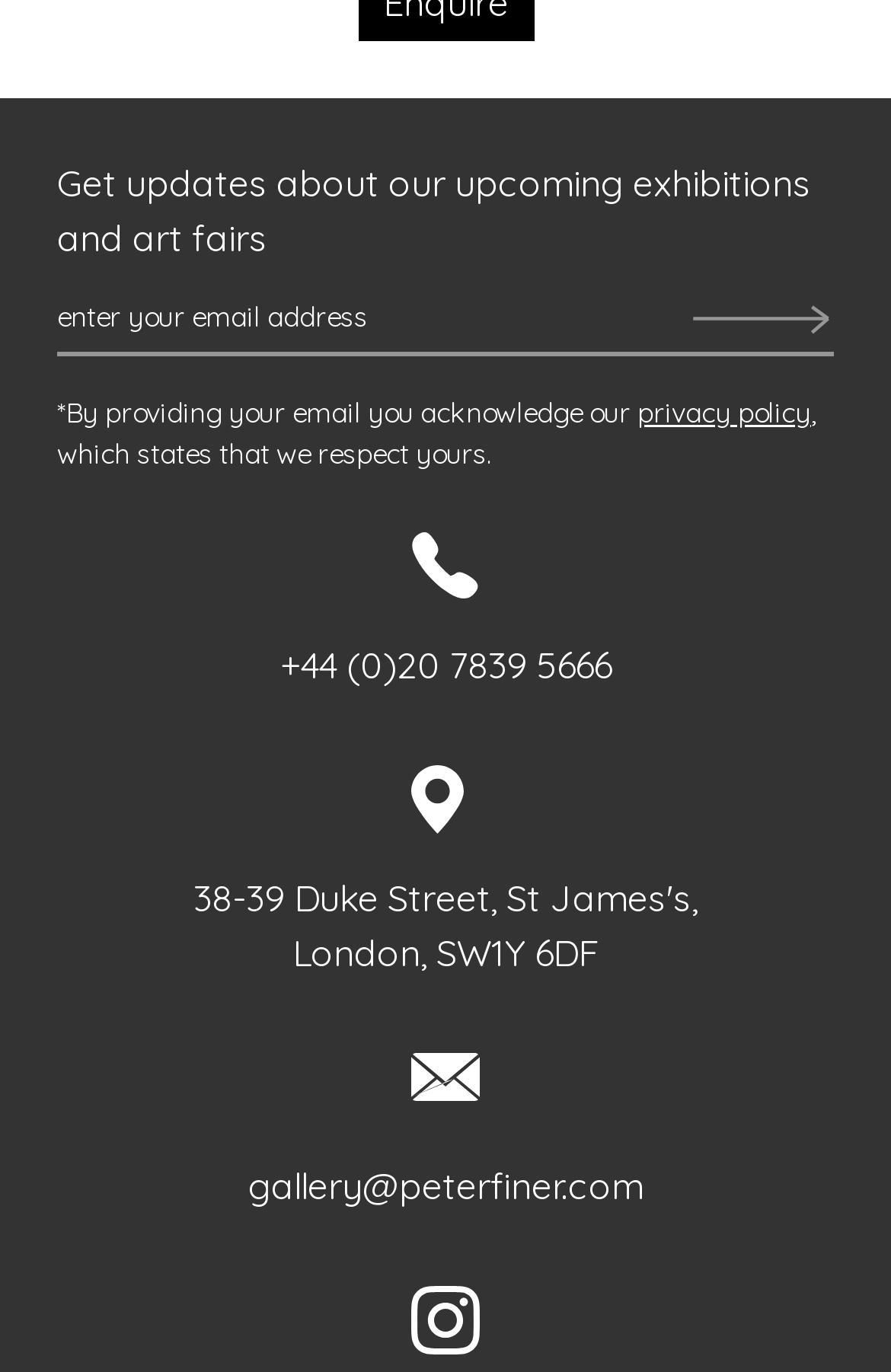Using the details from the image, please elaborate on the following question: What is the phone number of the gallery?

The phone number of the gallery is displayed on the webpage as '+44 (0)20 7839 5666', which is located below the email input field.